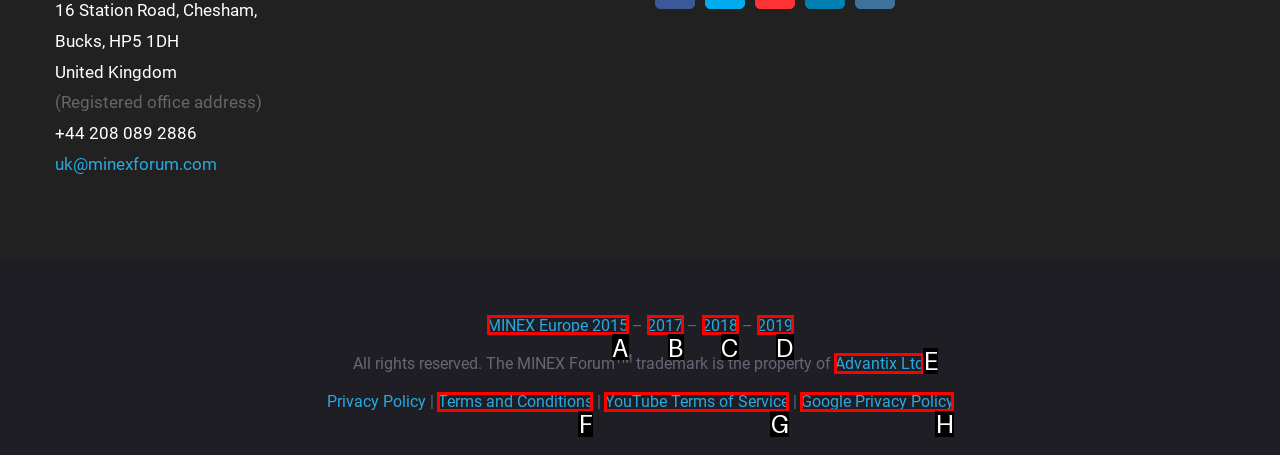Match the element description to one of the options: Google Privacy Policy
Respond with the corresponding option's letter.

H